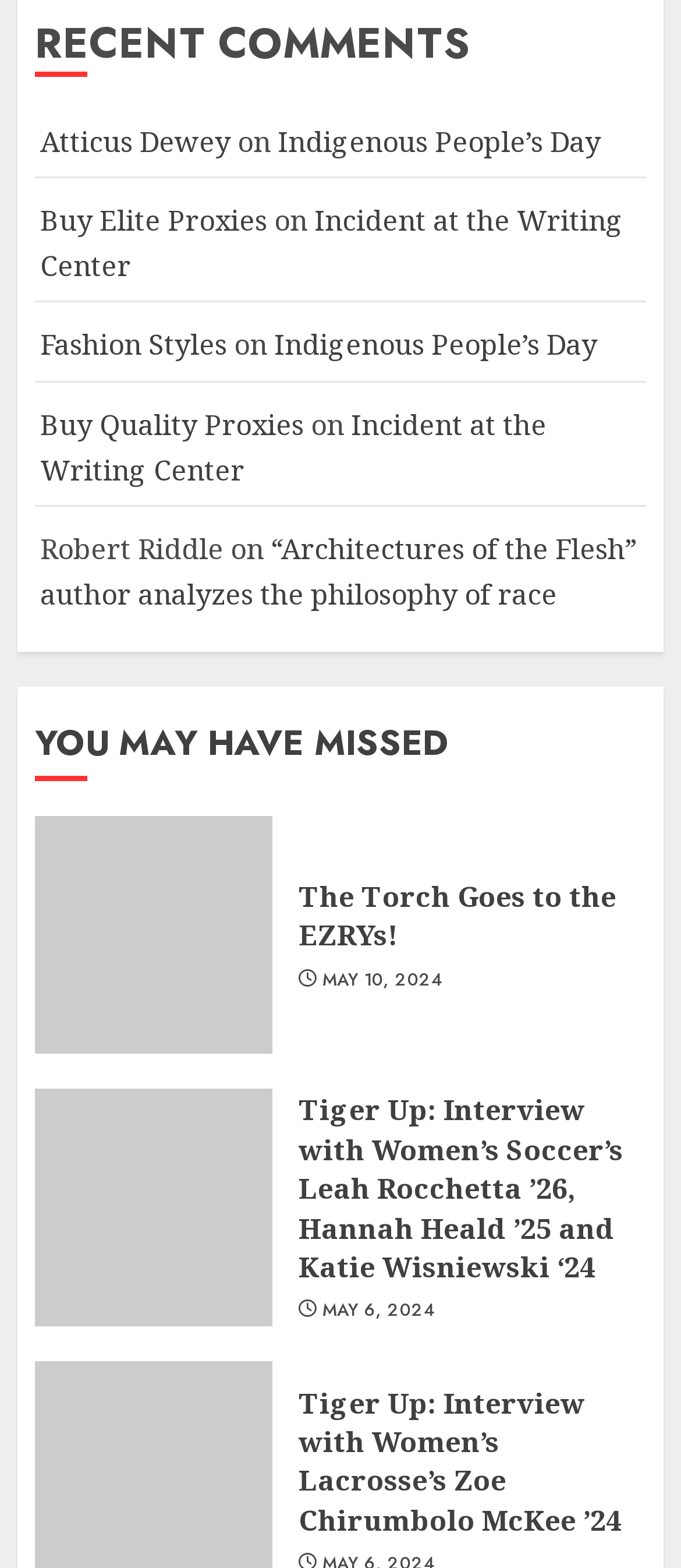Please predict the bounding box coordinates (top-left x, top-left y, bottom-right x, bottom-right y) for the UI element in the screenshot that fits the description: May 6, 2024

[0.473, 0.828, 0.638, 0.844]